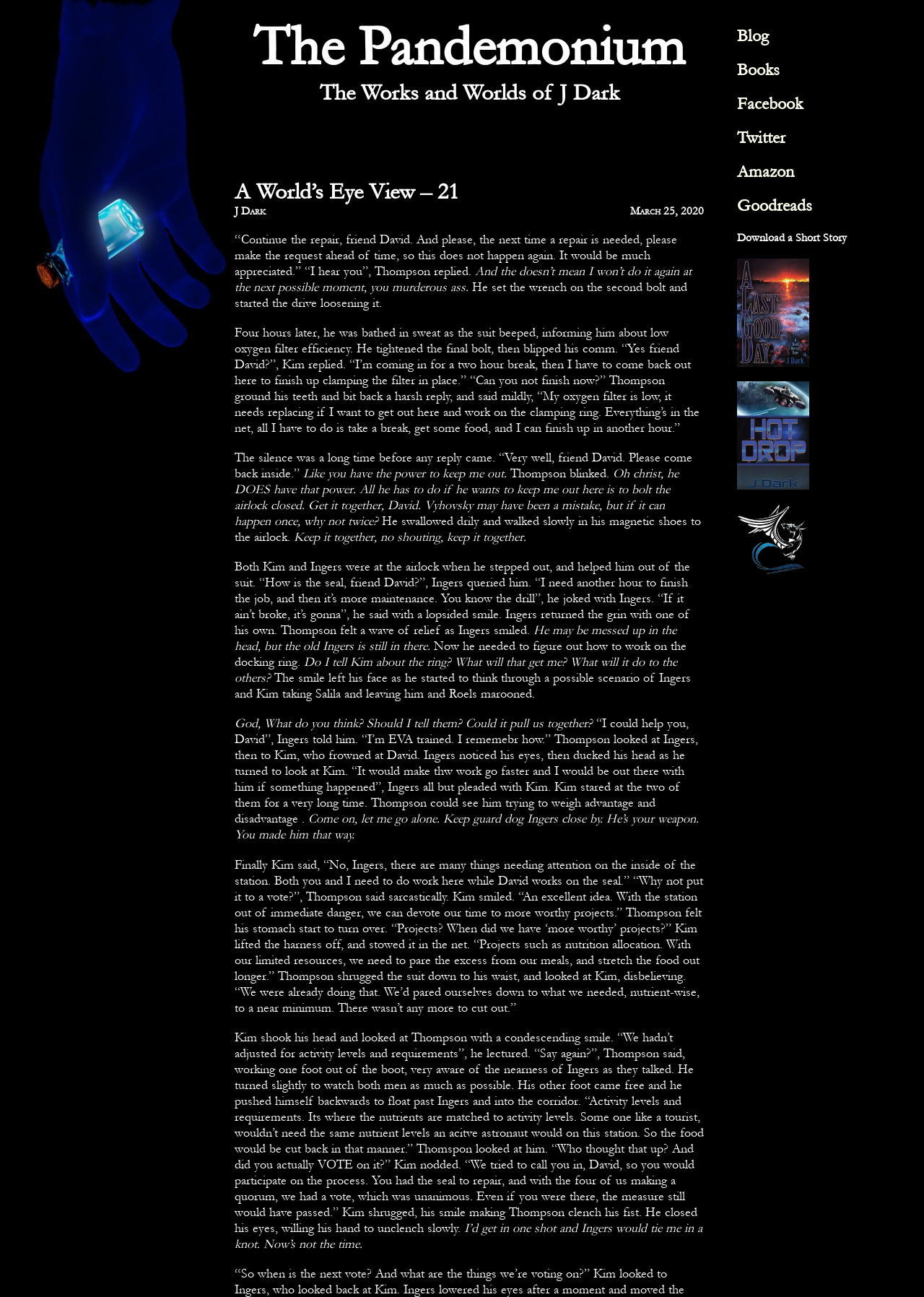Kindly provide the bounding box coordinates of the section you need to click on to fulfill the given instruction: "Click the 'Download a Short Story' heading".

[0.798, 0.178, 0.993, 0.188]